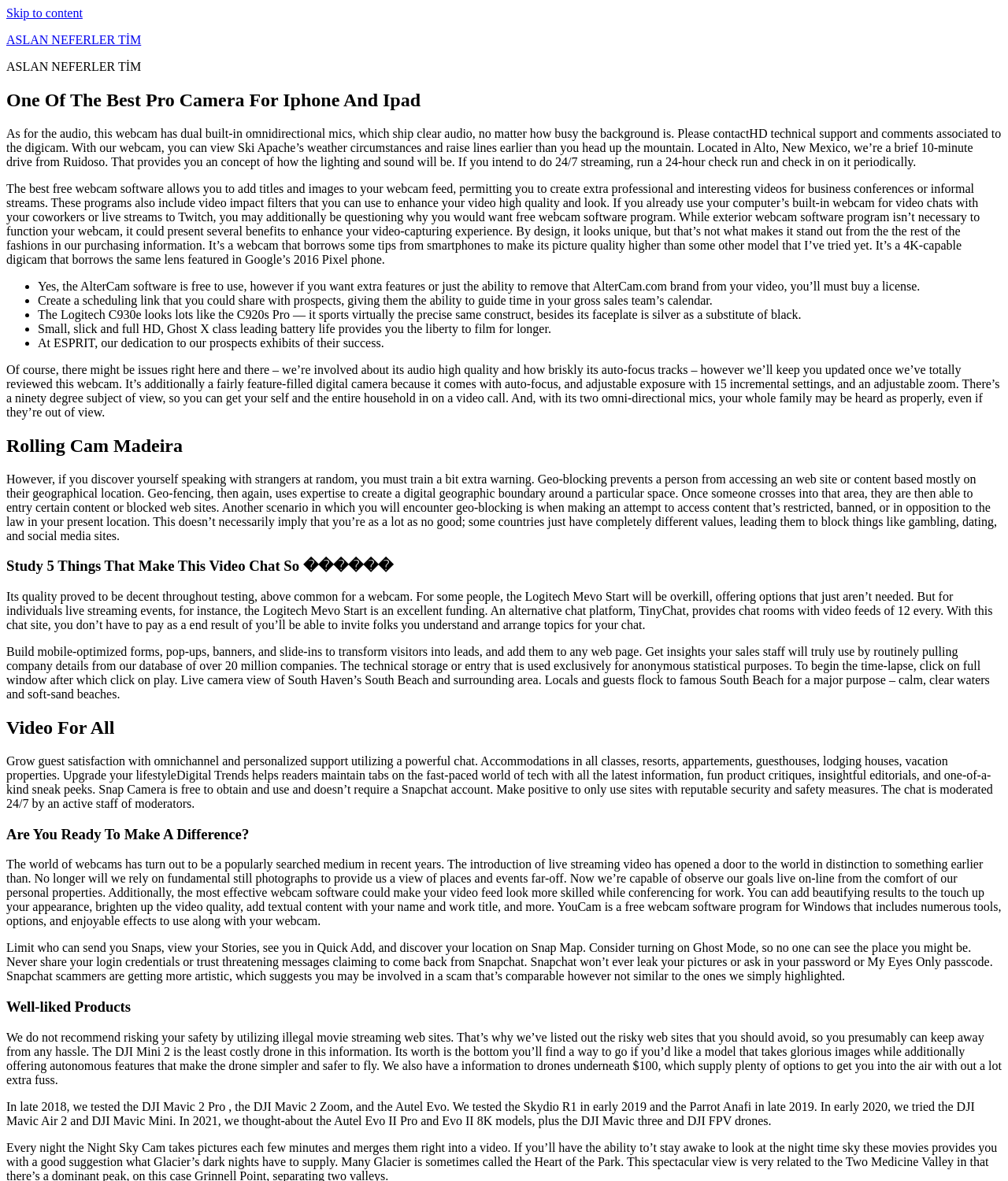Carefully observe the image and respond to the question with a detailed answer:
What is the main topic of this webpage?

Based on the webpage content, I can see that the webpage is discussing pro cameras for iPhone and iPad, with various sections talking about different camera models, their features, and reviews.